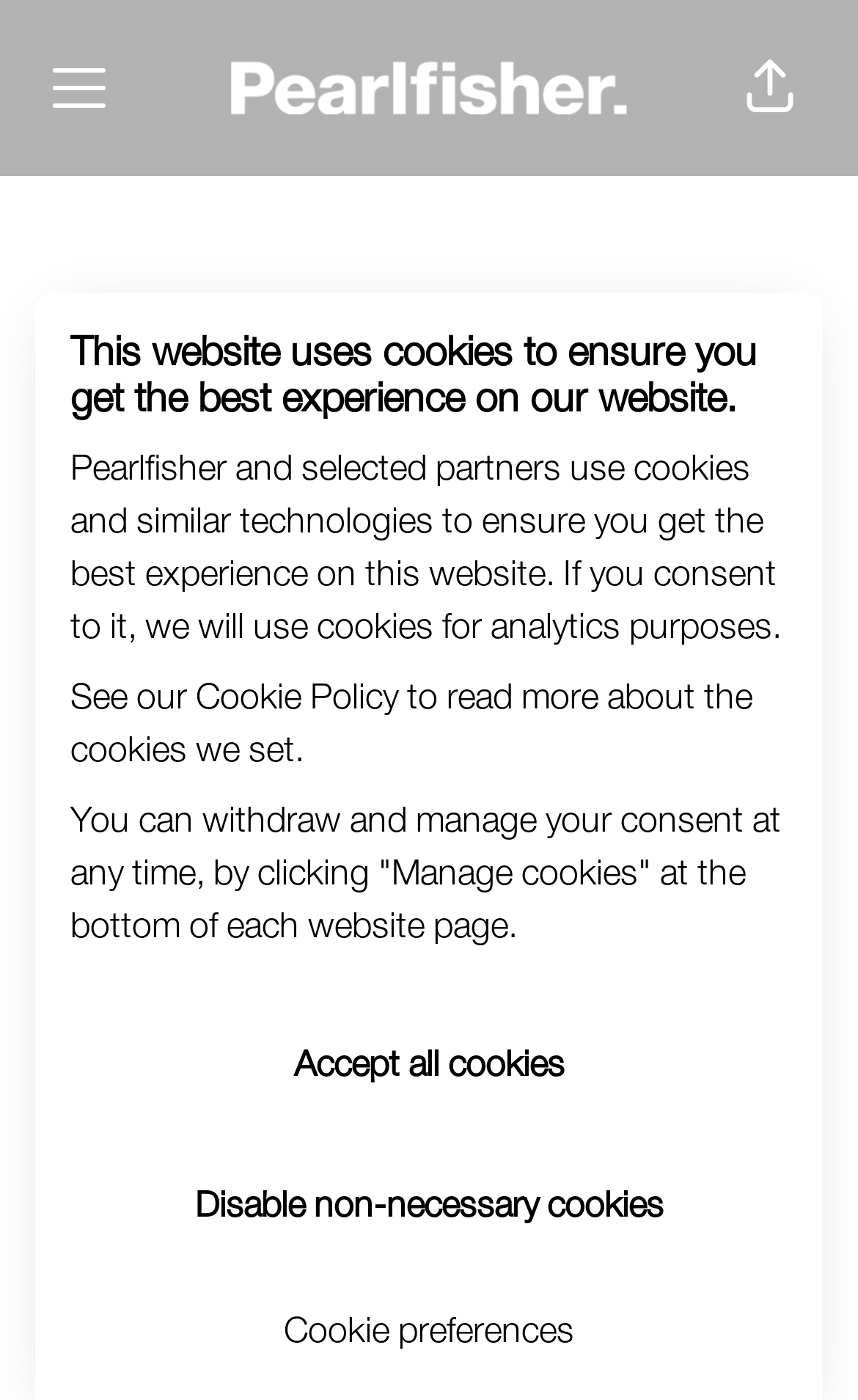How many buttons are in the top header section?
Examine the image and give a concise answer in one word or a short phrase.

3